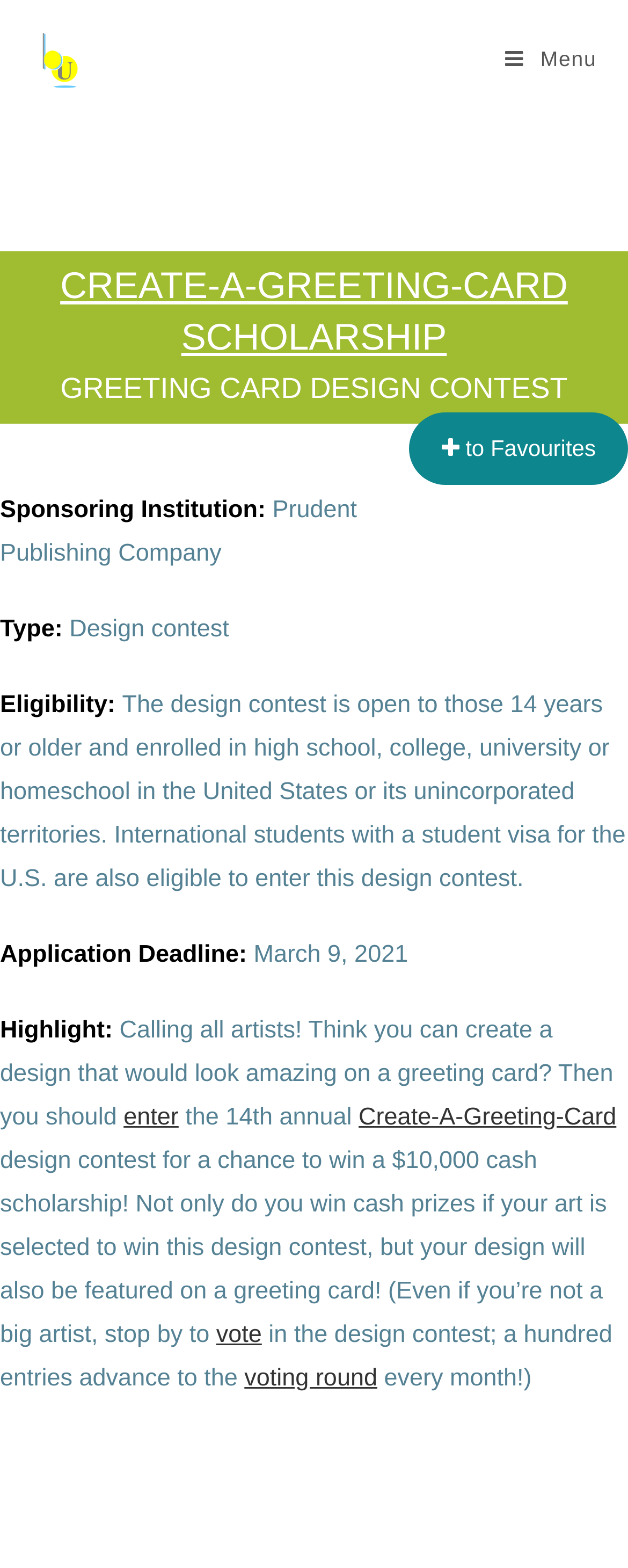Given the element description, predict the bounding box coordinates in the format (top-left x, top-left y, bottom-right x, bottom-right y). Make sure all values are between 0 and 1. Here is the element description: Menu

[0.804, 0.03, 0.95, 0.045]